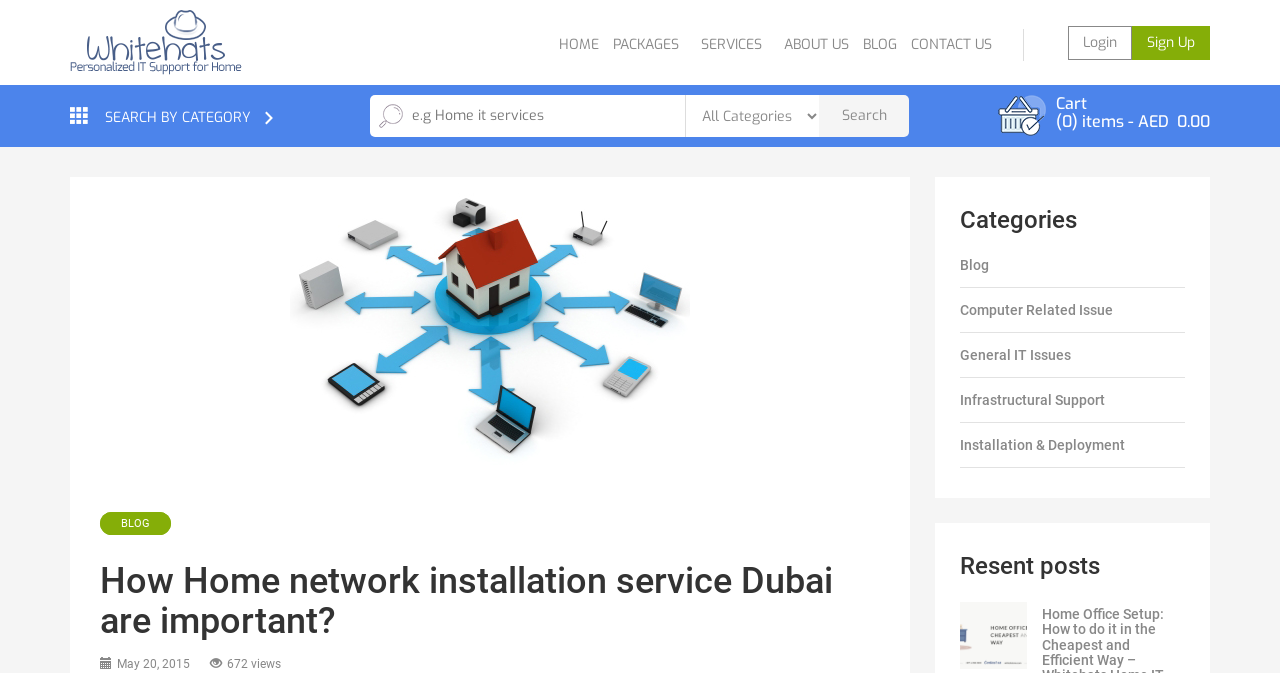Please determine the bounding box of the UI element that matches this description: Blog. The coordinates should be given as (top-left x, top-left y, bottom-right x, bottom-right y), with all values between 0 and 1.

[0.67, 0.043, 0.704, 0.091]